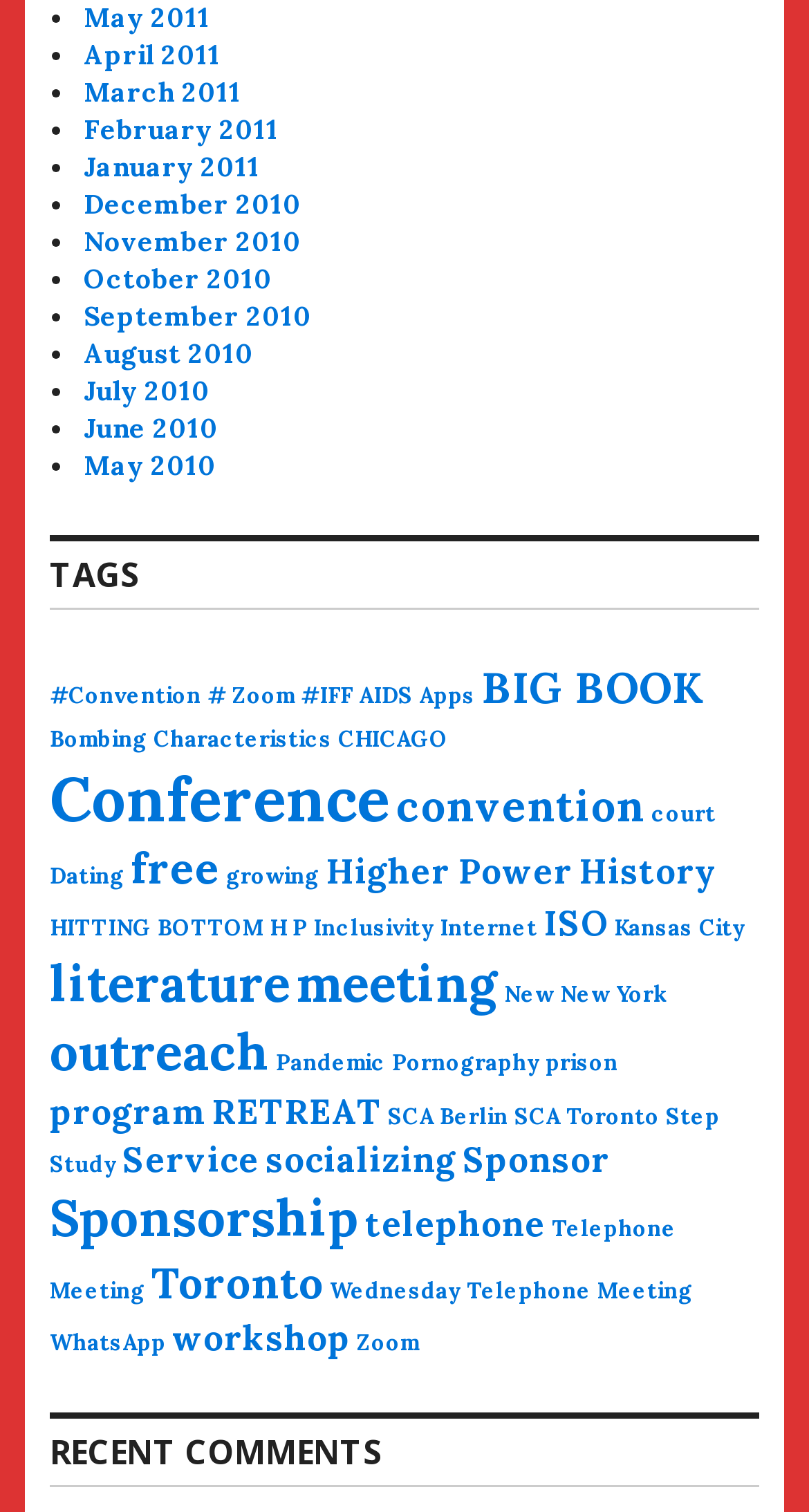Find the bounding box coordinates of the clickable area required to complete the following action: "Explore Convention Zoom".

[0.062, 0.45, 0.364, 0.469]